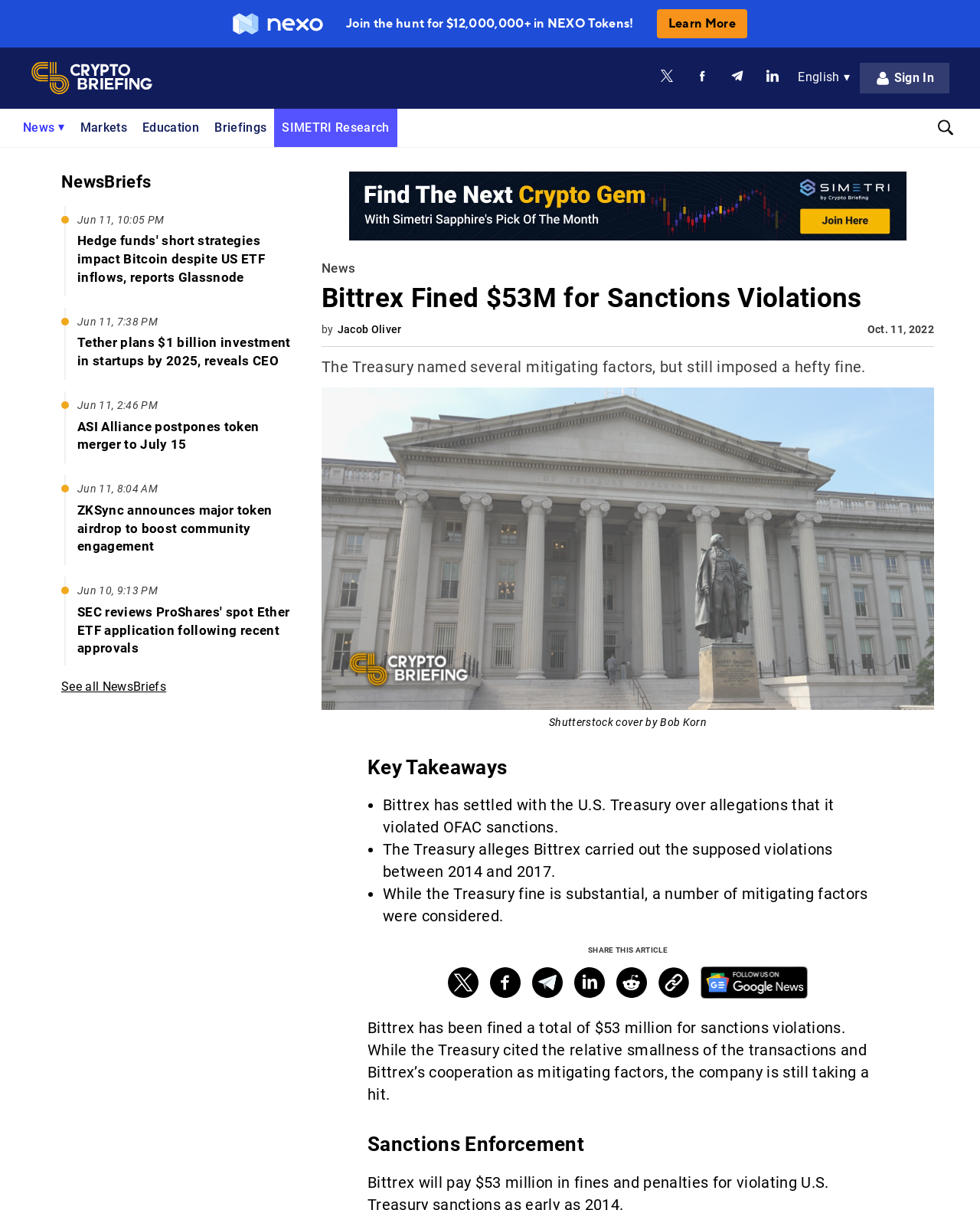Deliver a detailed narrative of the webpage's visual and textual elements.

This webpage is about cryptocurrency news and features a prominent article about Bittrex, a crypto exchange, being fined $53 million for sanctions violations. At the top of the page, there is a banner with an image of Nexo and a call-to-action to "Join the hunt for $12,000,000+ in NEXO Tokens!" with a "Learn More" button next to it.

Below the banner, there is a navigation menu with links to "News", "Markets", "Education", "Briefings", and "SIMETRI Research". On the right side of the page, there are social media links to Facebook, Telegram, and LinkedIn, as well as a language selection dropdown menu.

The main article about Bittrex's fine is displayed prominently, with a heading and a subheading that summarizes the content. The article is accompanied by an image and has a "Key Takeaways" section with bullet points.

Below the main article, there is a section titled "NewsBriefs" that features a list of news articles with headings, summaries, and timestamps. Each article has a "Open" link to read more. The list of articles is quite long, with over 15 articles displayed.

At the bottom of the page, there is a link to "See all NewsBriefs" and another section with a heading "Sapphire" that has an image and a link.